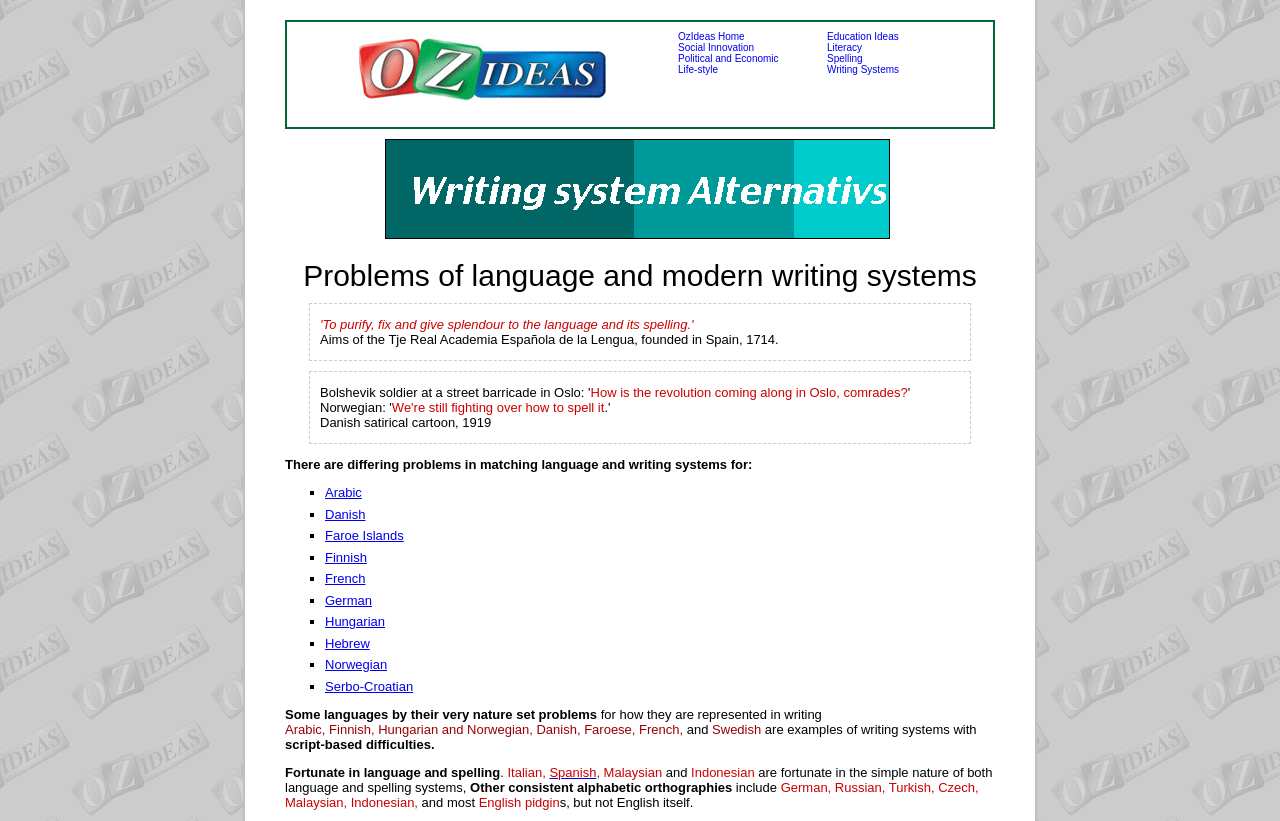What is the first language mentioned in the webpage?
Use the information from the image to give a detailed answer to the question.

The first language mentioned in the webpage is obtained by looking at the list of languages mentioned in the webpage. The list starts with 'Arabic' which is the first language mentioned.